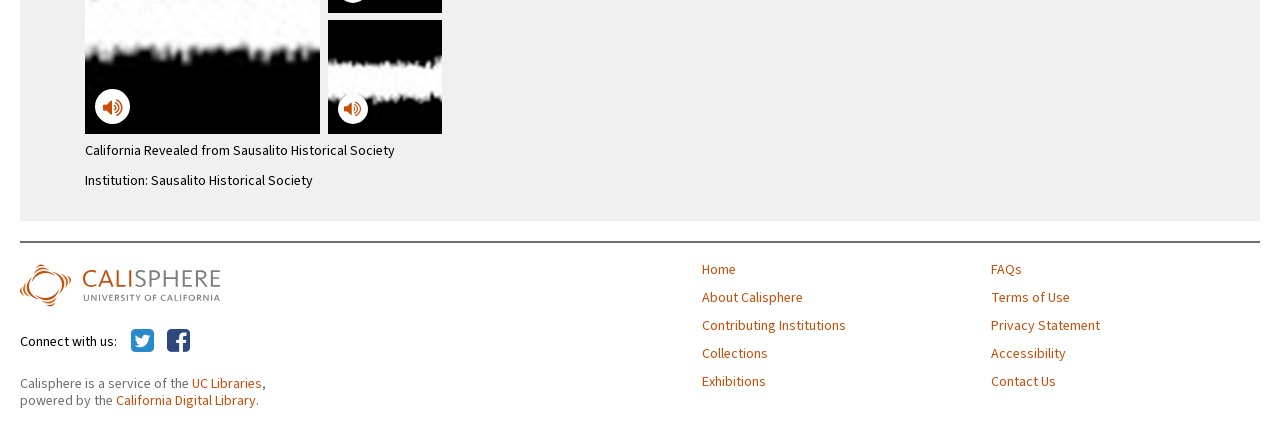Locate the bounding box coordinates of the clickable area needed to fulfill the instruction: "follow Calisphere on Twitter".

[0.102, 0.751, 0.12, 0.84]